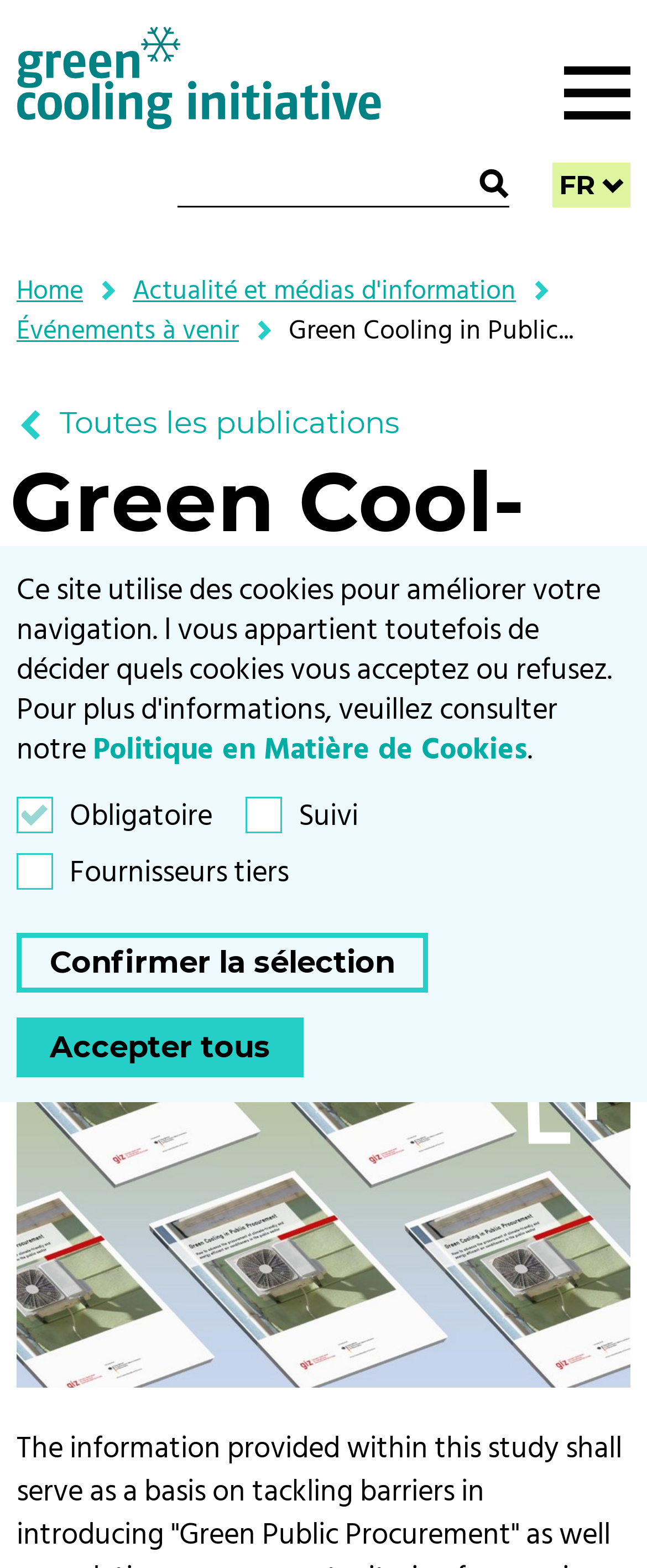Find and indicate the bounding box coordinates of the region you should select to follow the given instruction: "Open the menu".

[0.872, 0.042, 0.974, 0.076]